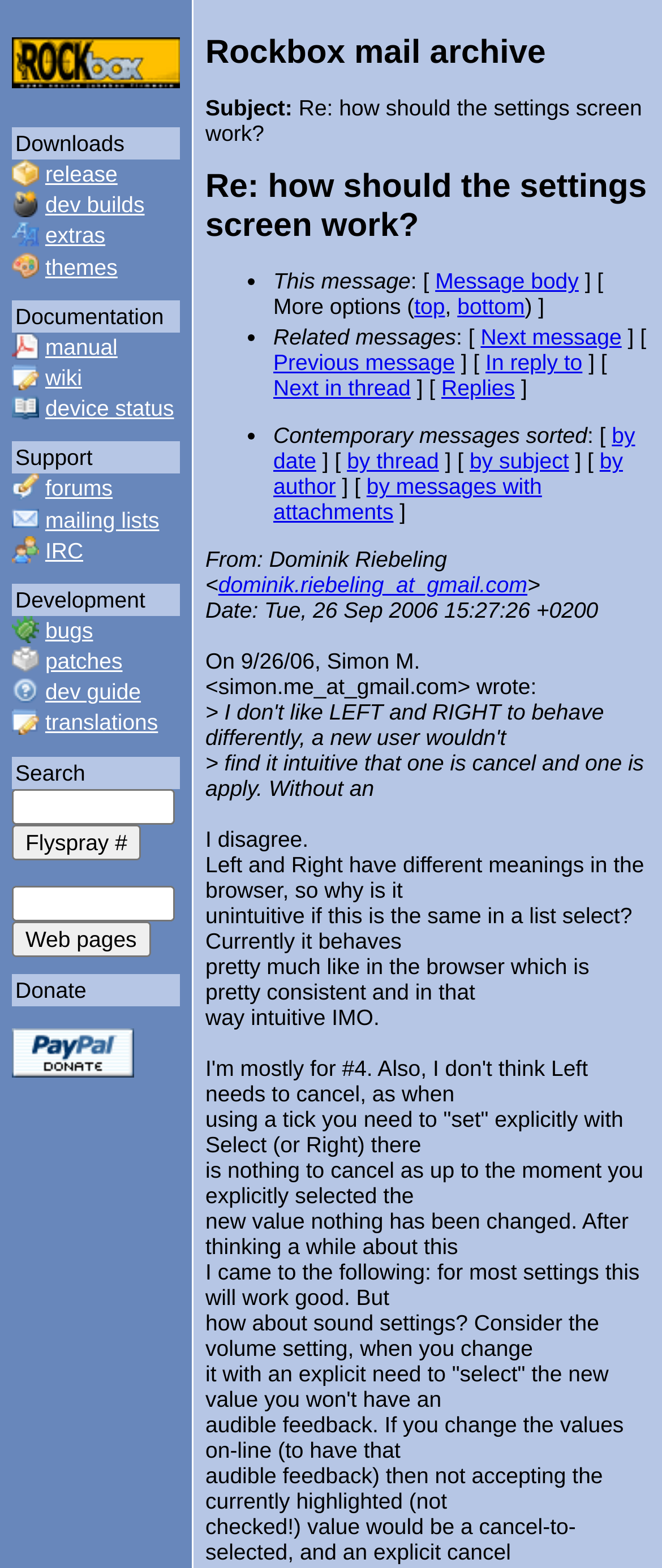What is the topic of the conversation in the mail archive?
Look at the webpage screenshot and answer the question with a detailed explanation.

The conversation in the mail archive is about how the settings screen should work. This can be determined by reading the text of the conversation, which mentions topics such as cancel and apply buttons, and the intuitive nature of the settings screen.